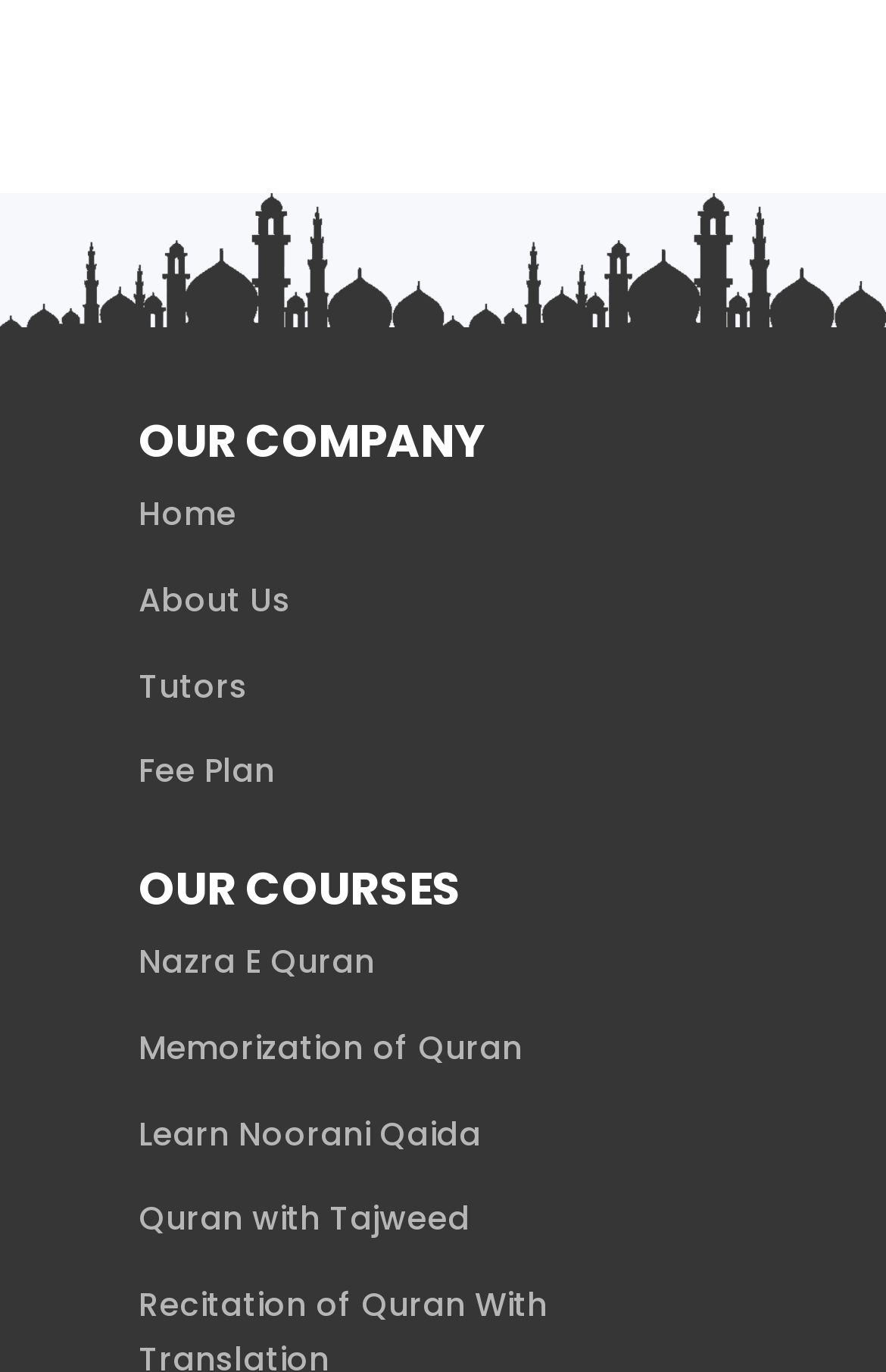How many courses are listed on this webpage?
Provide a detailed and extensive answer to the question.

The webpage has a heading 'OUR COURSES' followed by four links: 'Nazra E Quran', 'Memorization of Quran', 'Learn Noorani Qaida', and 'Quran with Tajweed'. These links are likely to be courses offered by the company.